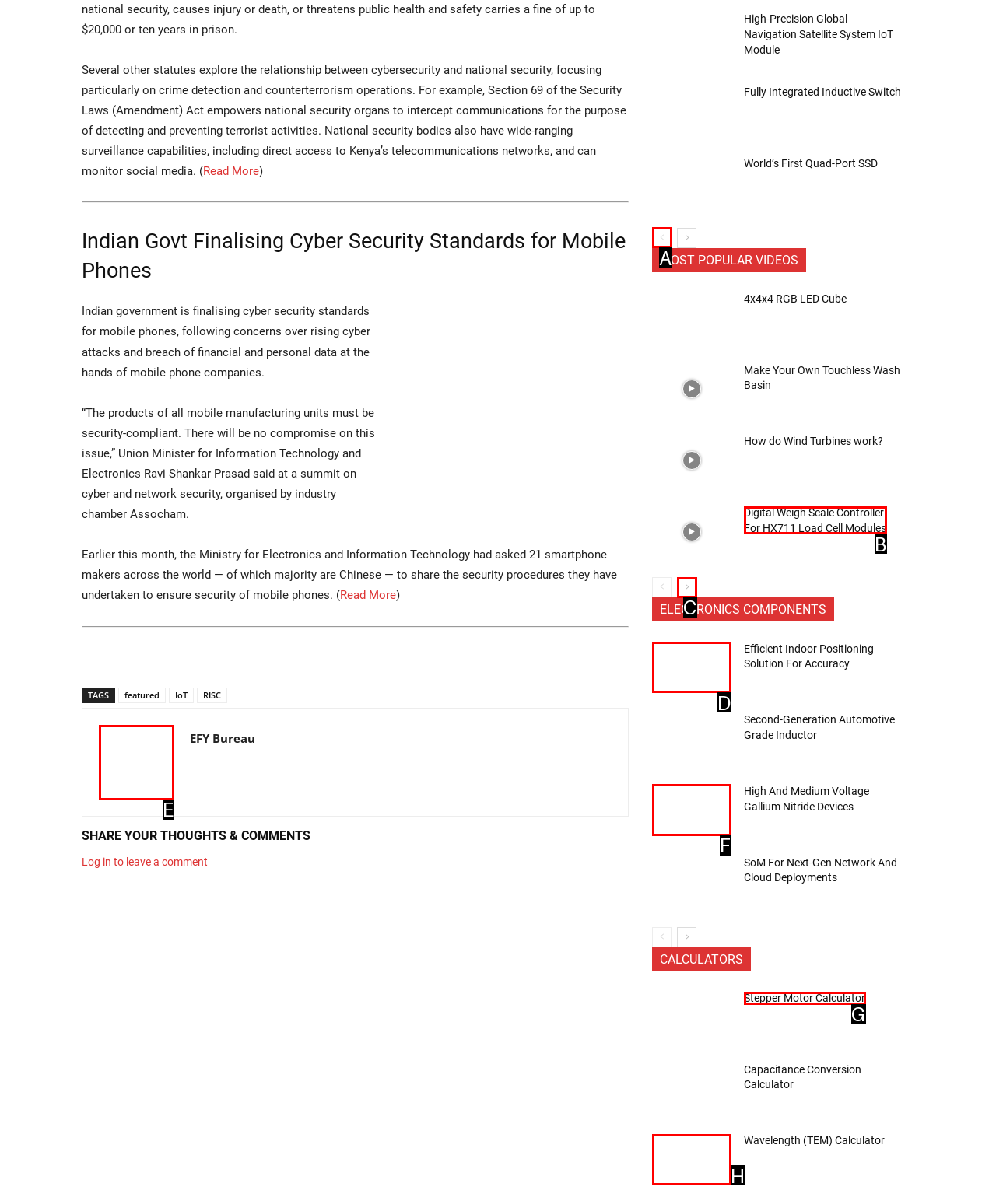Choose the option that best matches the description: aria-label="prev-page"
Indicate the letter of the matching option directly.

A